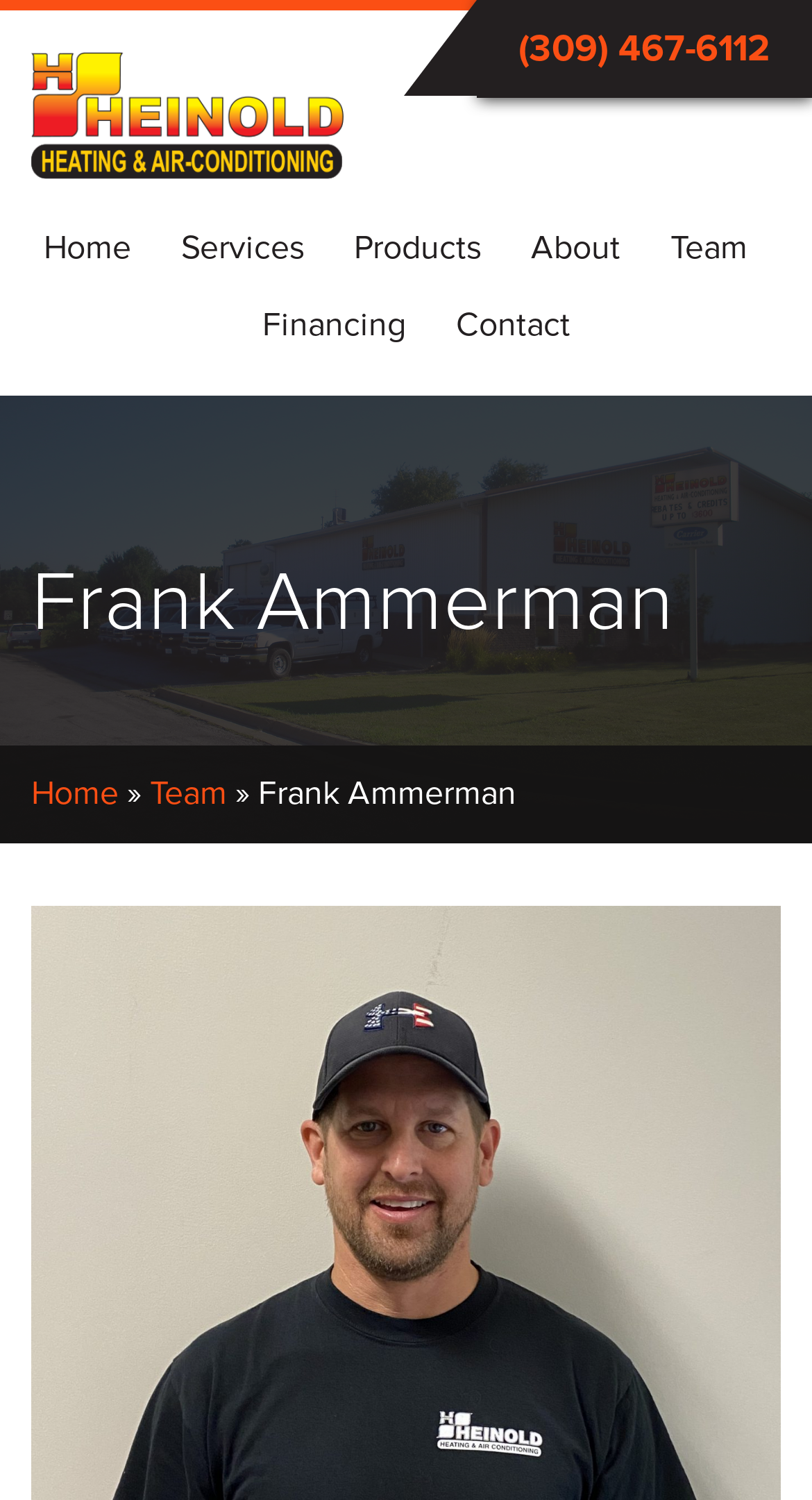What is the name of the person mentioned on the webpage?
Refer to the image and provide a one-word or short phrase answer.

Frank Ammerman